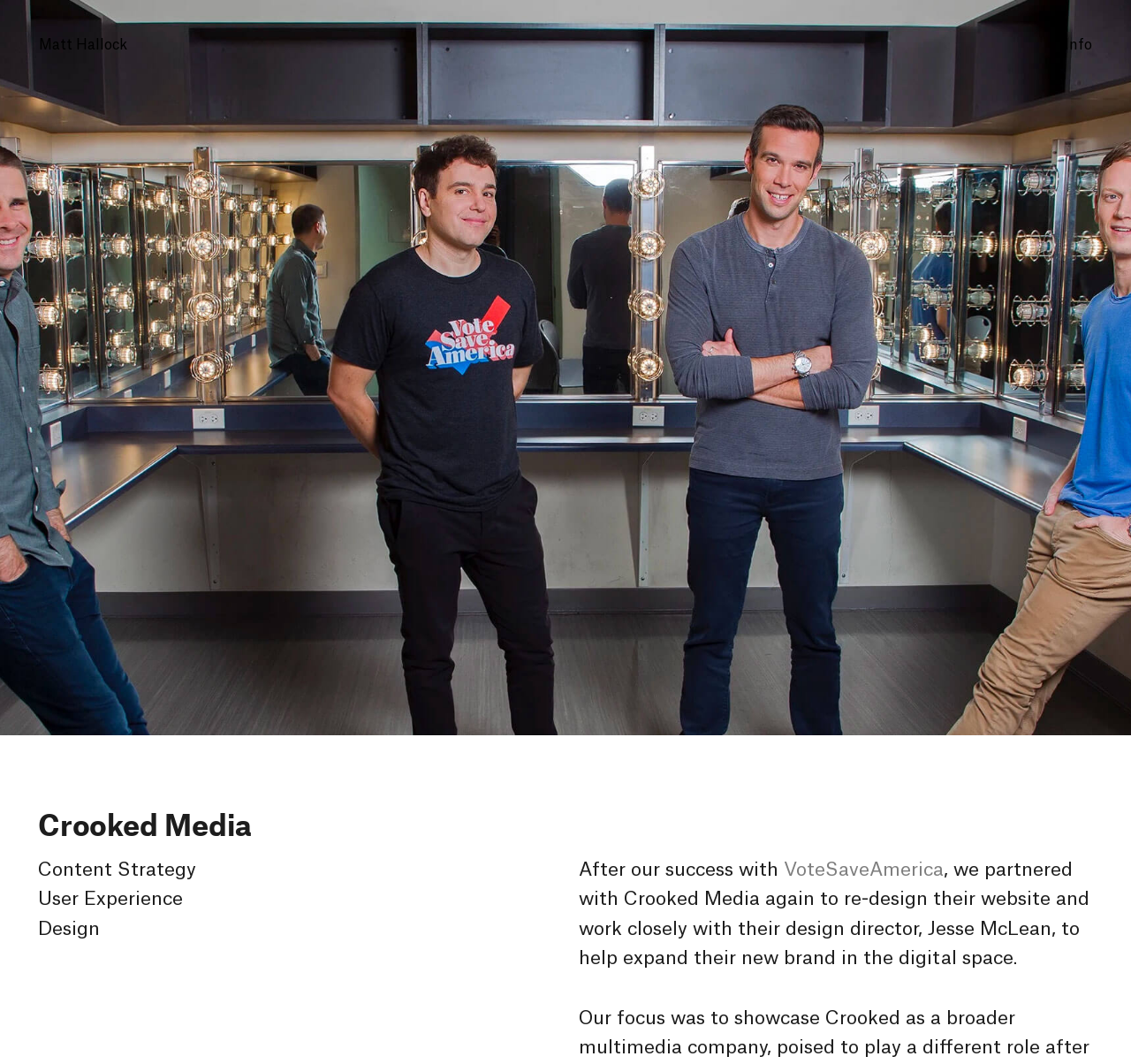Answer briefly with one word or phrase:
What are the areas of expertise of Matt Hallock?

Content Strategy, User Experience, Design